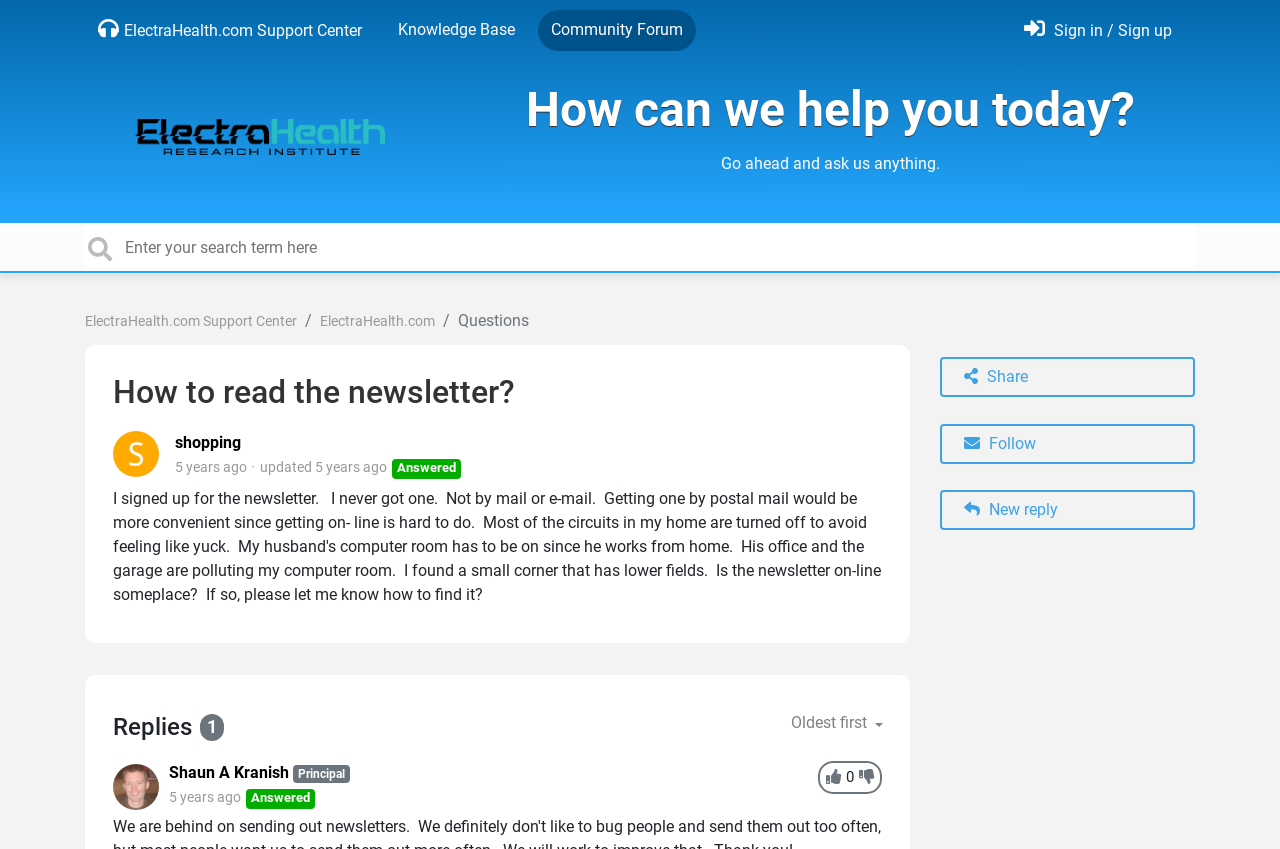Respond to the question below with a single word or phrase:
What is the purpose of the search bar?

To search for something